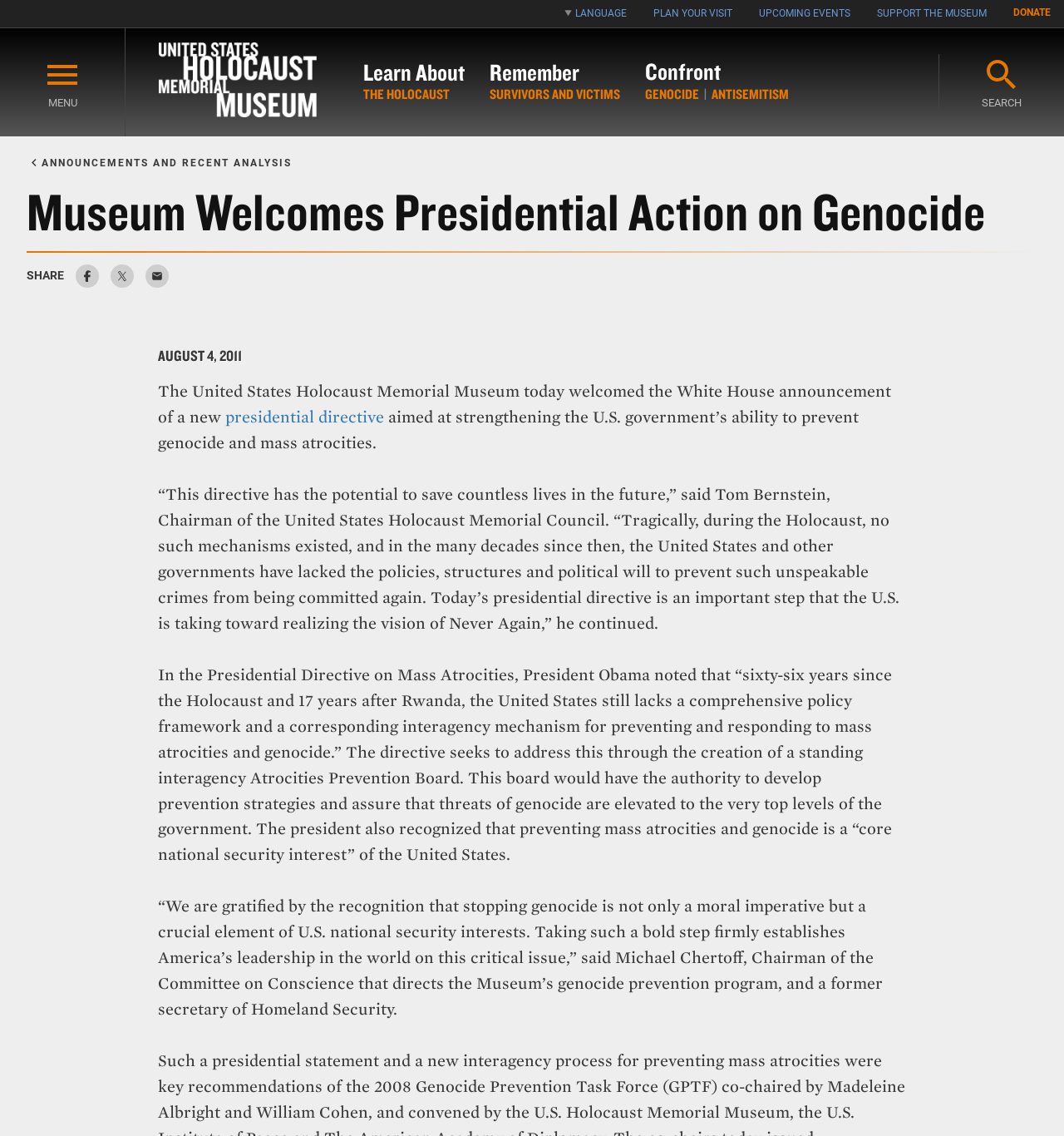Please respond to the question with a concise word or phrase:
What is the topic of the presidential directive?

genocide and mass atrocities